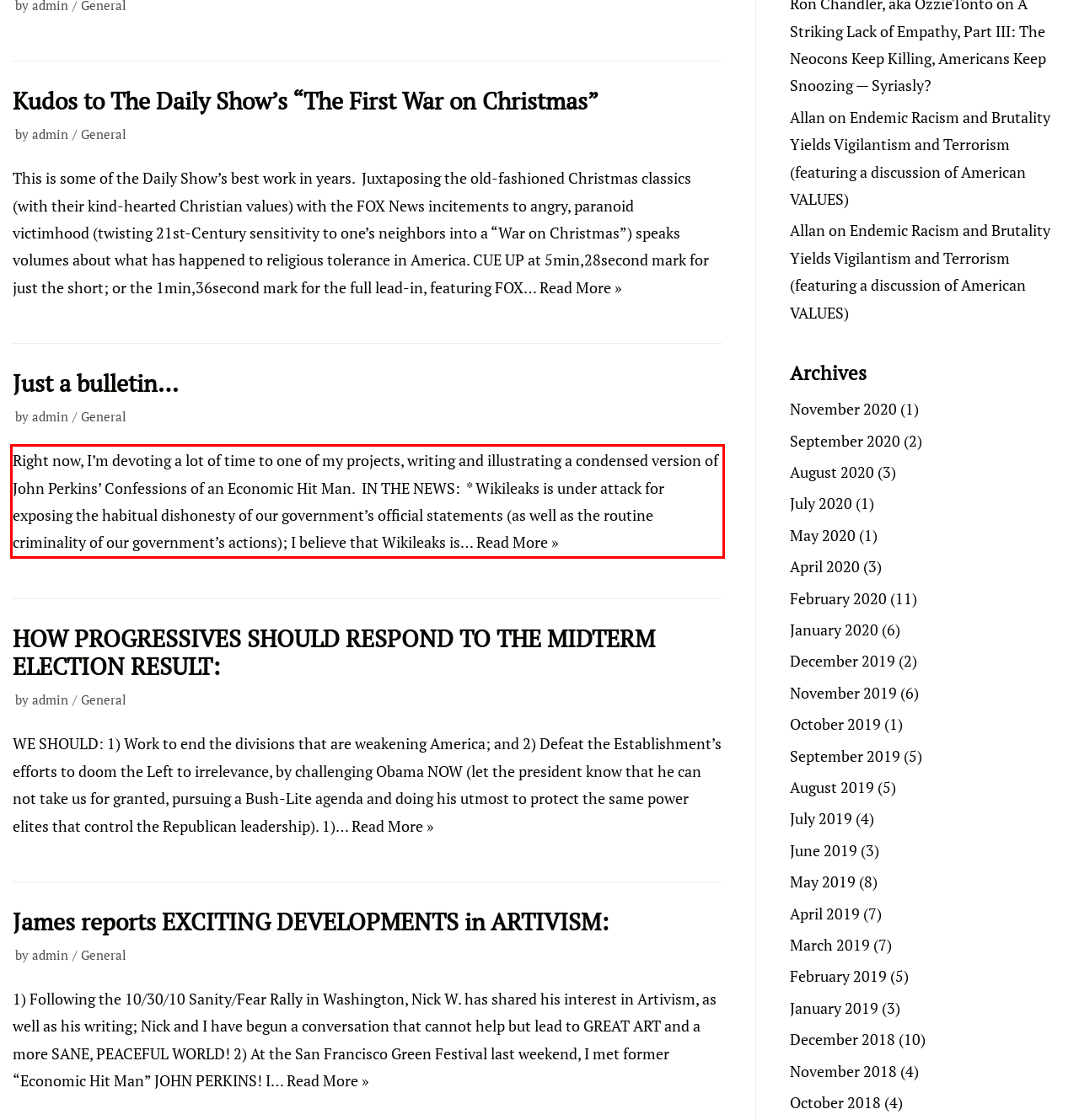From the given screenshot of a webpage, identify the red bounding box and extract the text content within it.

Right now, I’m devoting a lot of time to one of my projects, writing and illustrating a condensed version of John Perkins’ Confessions of an Economic Hit Man. IN THE NEWS: * Wikileaks is under attack for exposing the habitual dishonesty of our government’s official statements (as well as the routine criminality of our government’s actions); I believe that Wikileaks is… Read More » Just a bulletin…